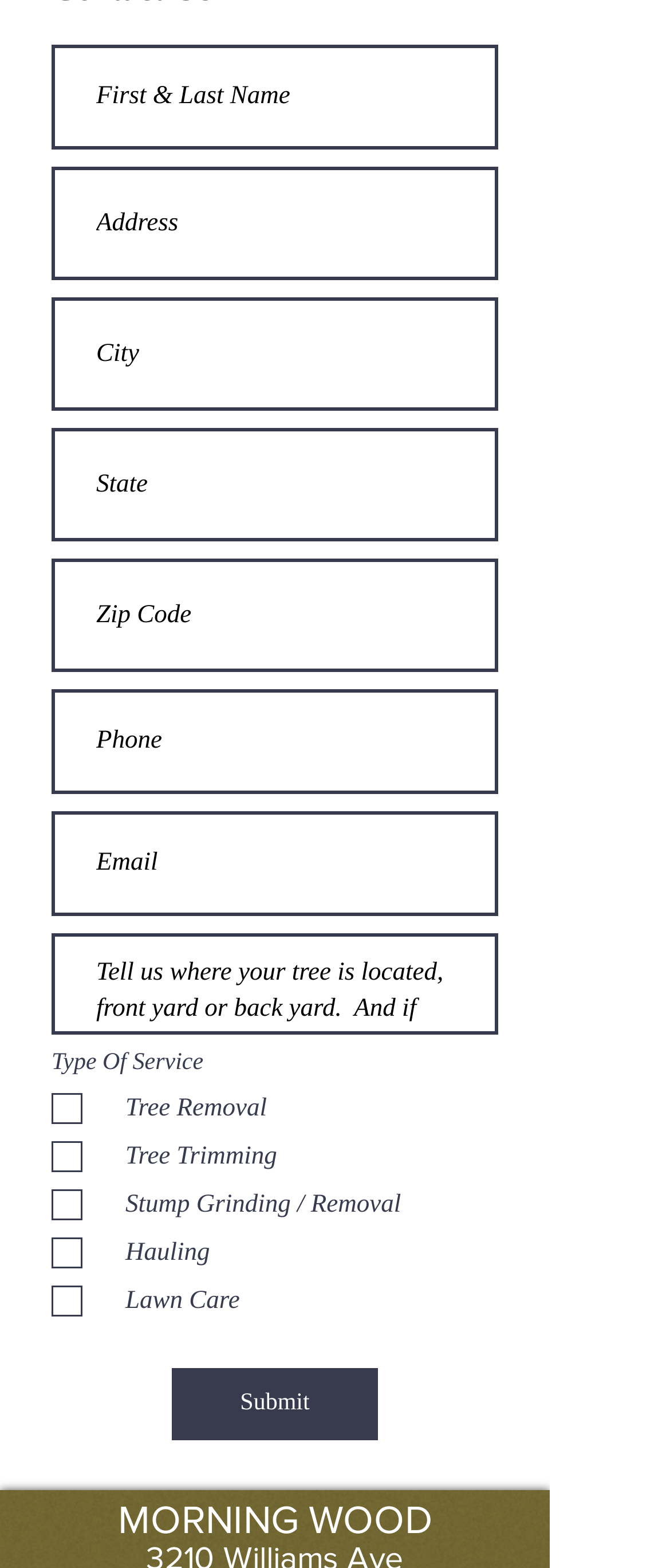What is the purpose of the checkboxes?
Examine the image and provide an in-depth answer to the question.

The checkboxes are grouped under 'Type Of Service' and include options like 'Tree Removal', 'Tree Trimming', and others. This suggests that the user is selecting the services they need.